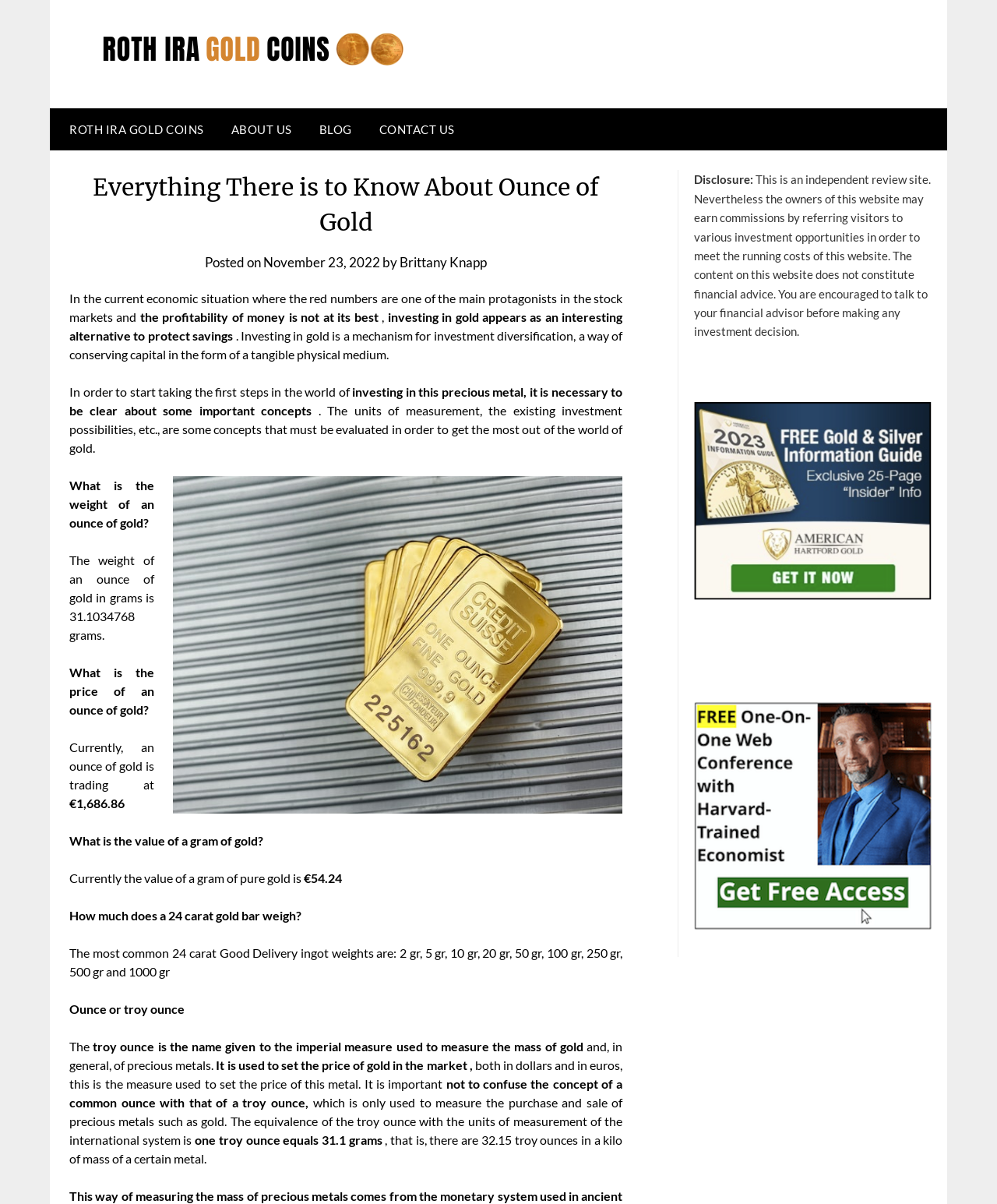Based on the element description: "alt="Roth IRA Gold Coins"", identify the bounding box coordinates for this UI element. The coordinates must be four float numbers between 0 and 1, listed as [left, top, right, bottom].

[0.073, 0.019, 0.464, 0.063]